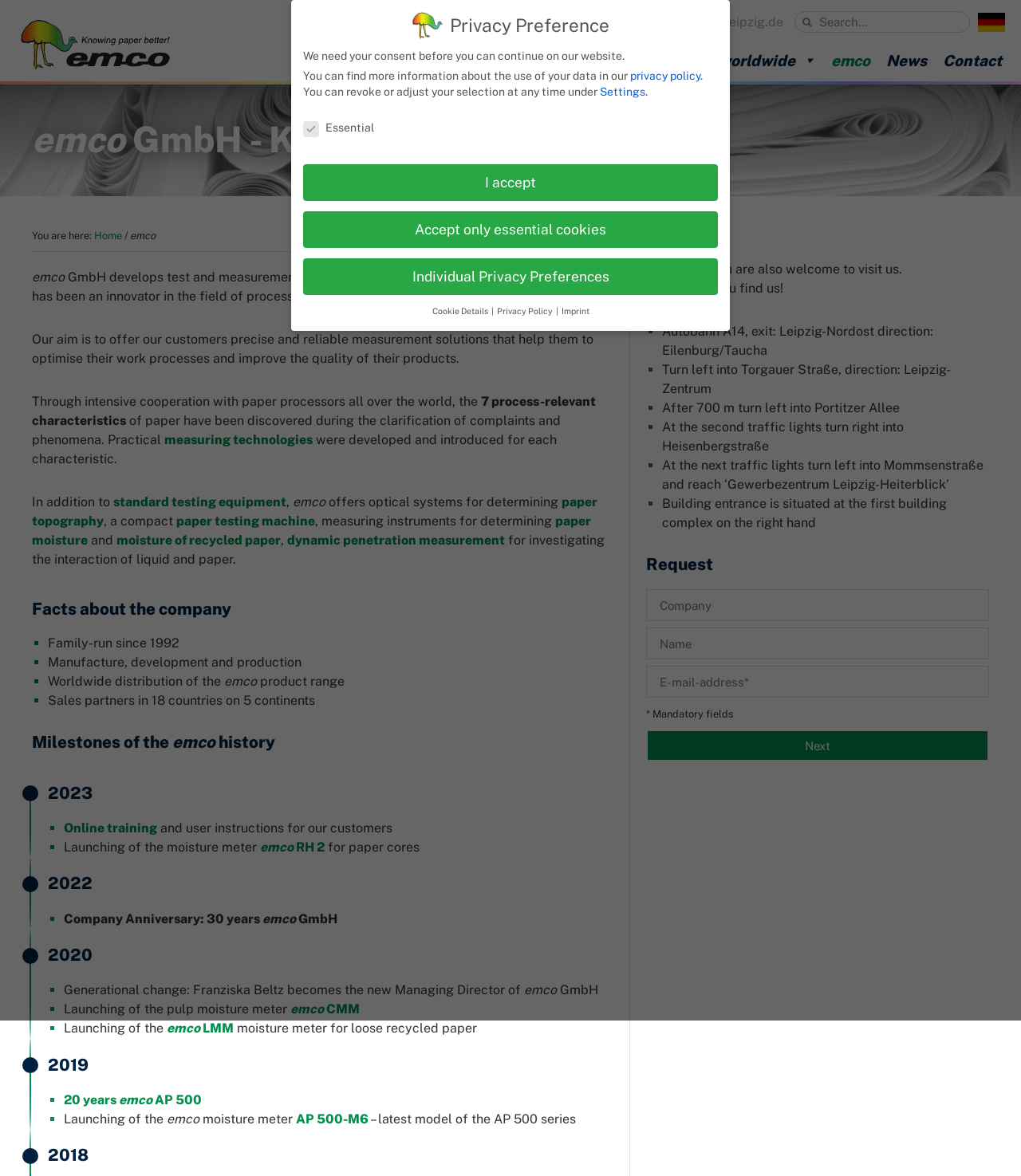Locate the bounding box coordinates of the element I should click to achieve the following instruction: "Read about Christine's photography philosophy".

None